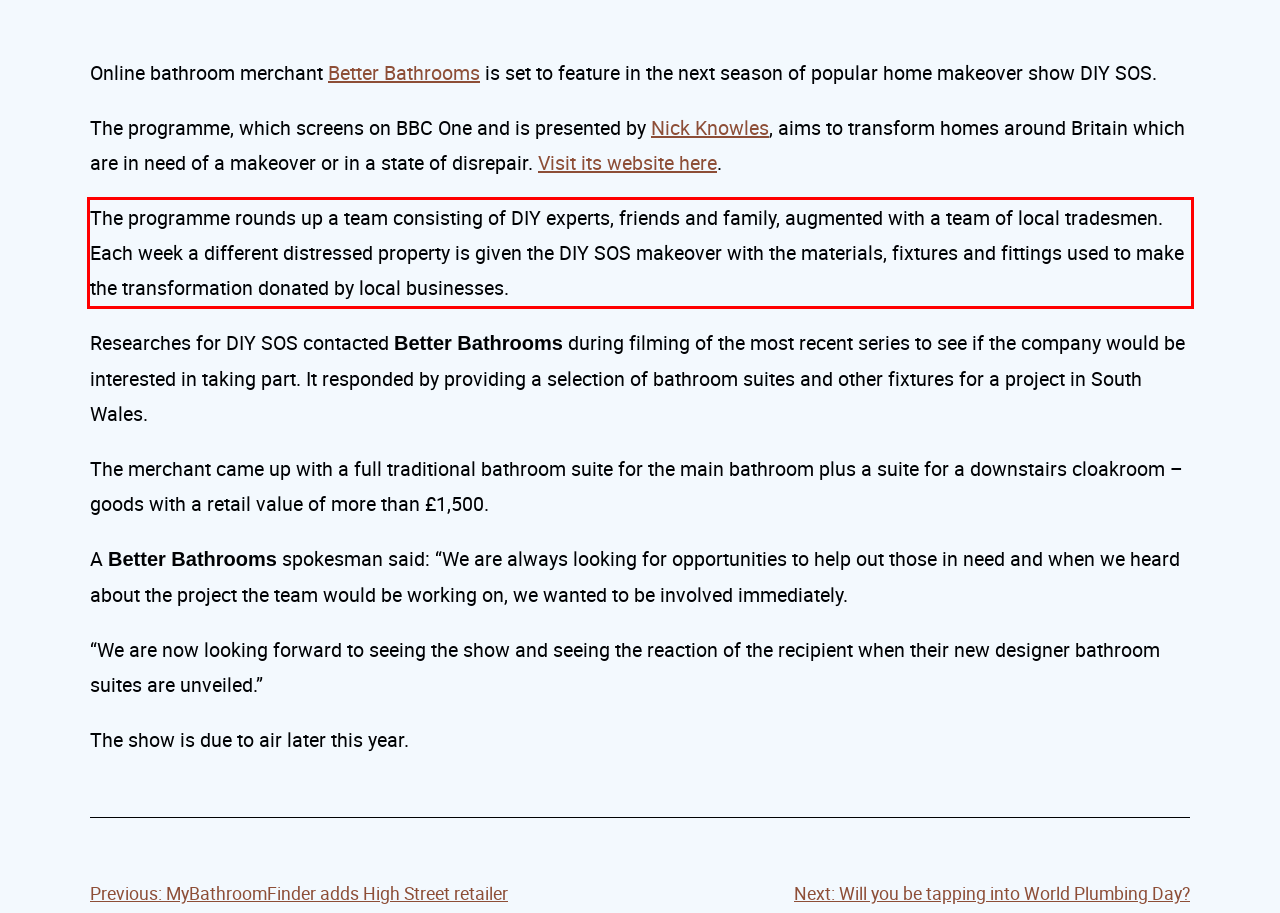Please identify and extract the text content from the UI element encased in a red bounding box on the provided webpage screenshot.

The programme rounds up a team consisting of DIY experts, friends and family, augmented with a team of local tradesmen. Each week a different distressed property is given the DIY SOS makeover with the materials, fixtures and fittings used to make the transformation donated by local businesses.